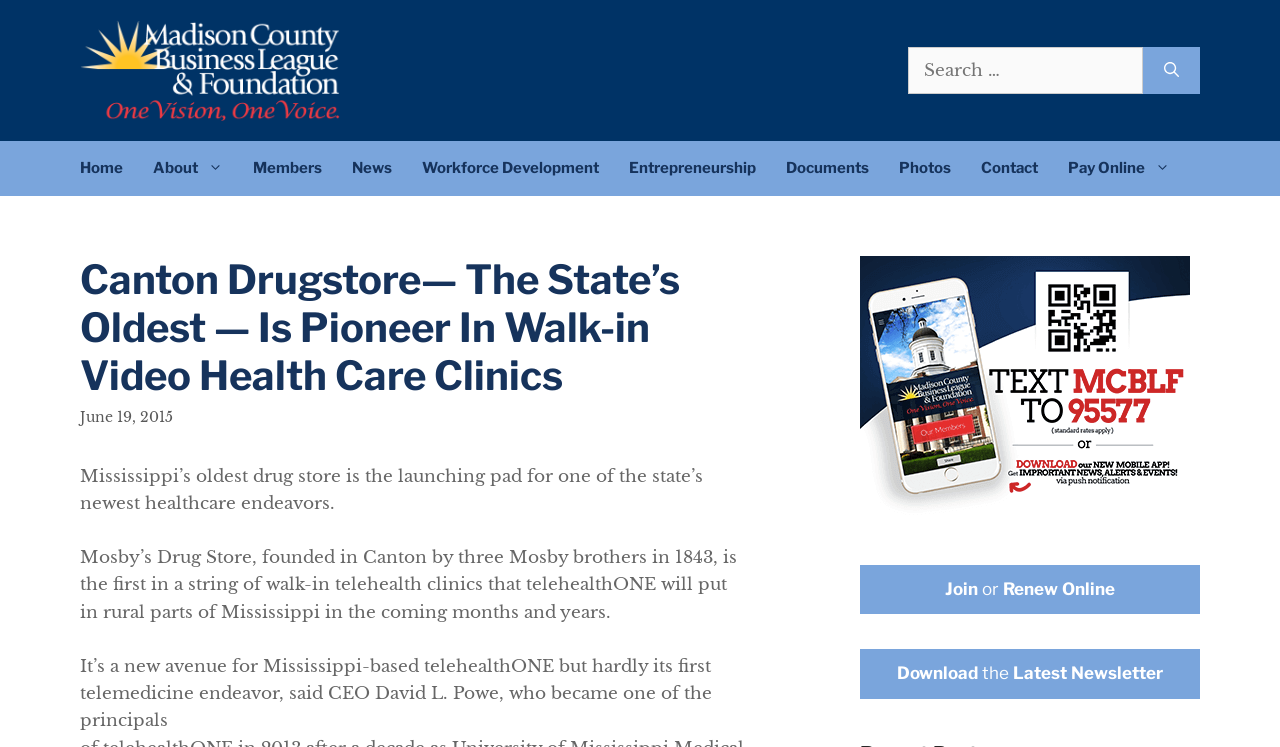Using the information shown in the image, answer the question with as much detail as possible: What is the date mentioned in the article?

I found this date by looking at the time element on the webpage, which displays the date 'June 19, 2015'.